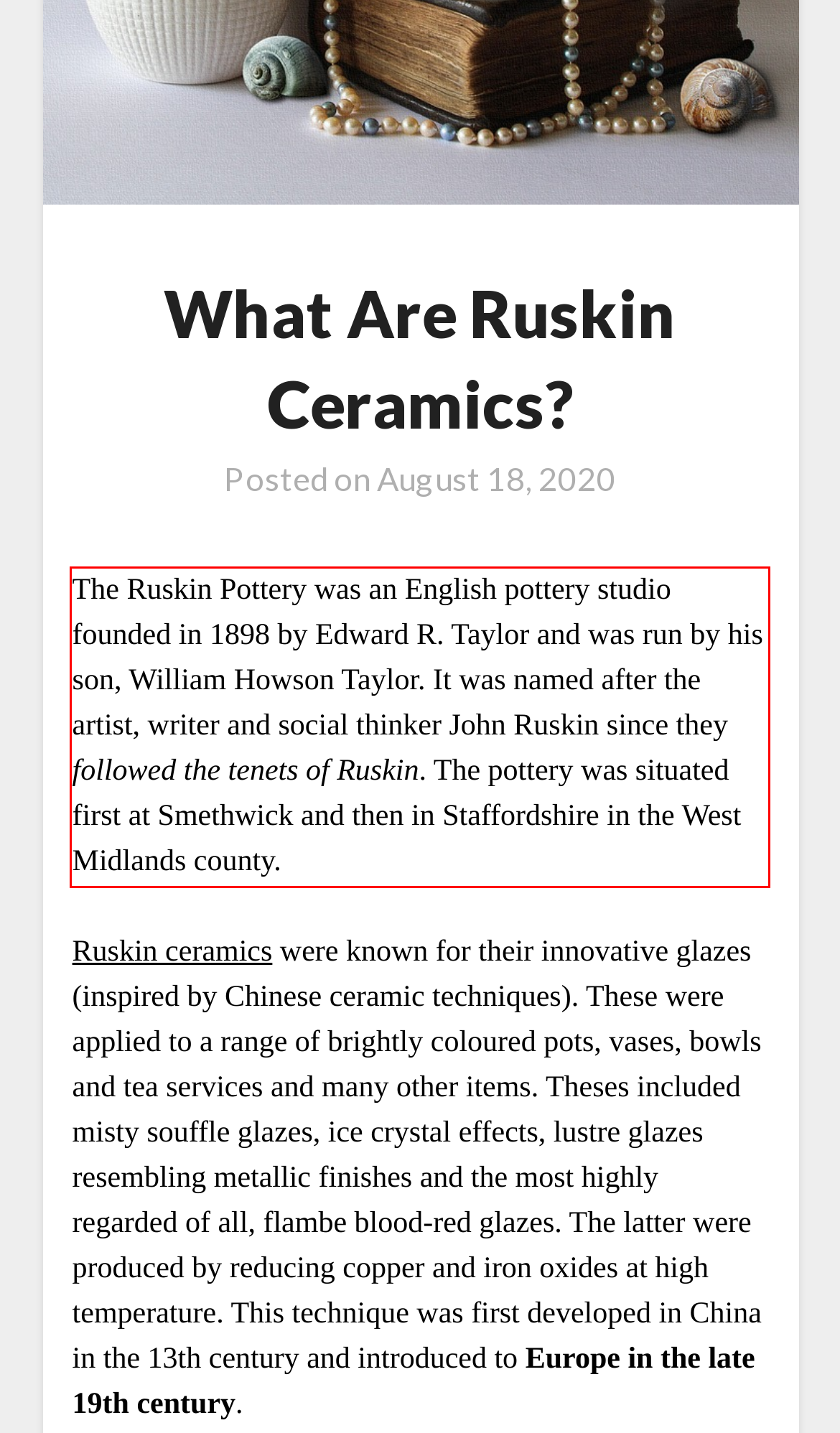Please examine the screenshot of the webpage and read the text present within the red rectangle bounding box.

The Ruskin Pottery was an English pottery studio founded in 1898 by Edward R. Taylor and was run by his son, William Howson Taylor. It was named after the artist, writer and social thinker John Ruskin since they followed the tenets of Ruskin. The pottery was situated first at Smethwick and then in Staffordshire in the West Midlands county.